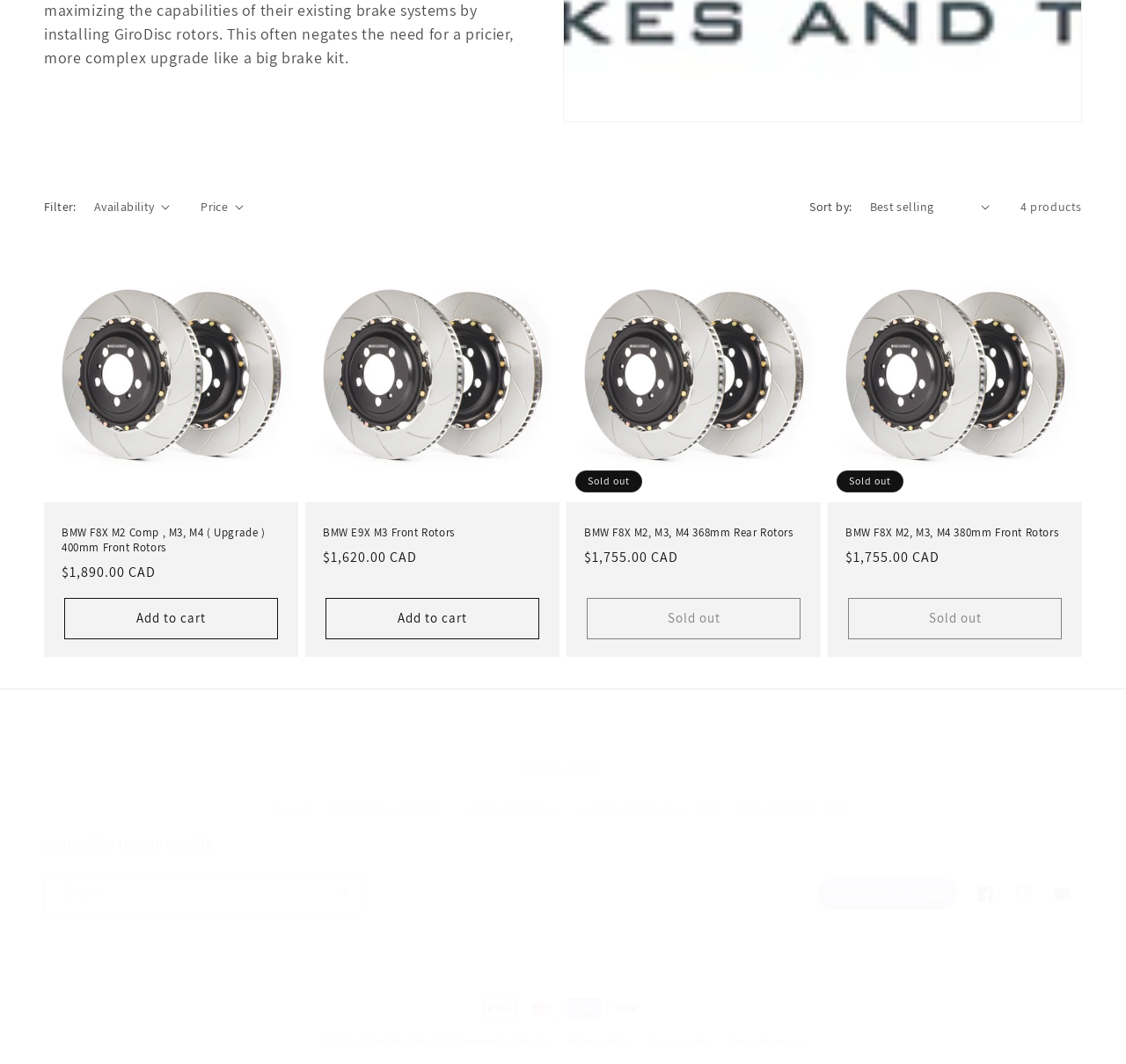Given the description "Powered by Shopify", provide the bounding box coordinates of the corresponding UI element.

[0.408, 0.972, 0.488, 0.984]